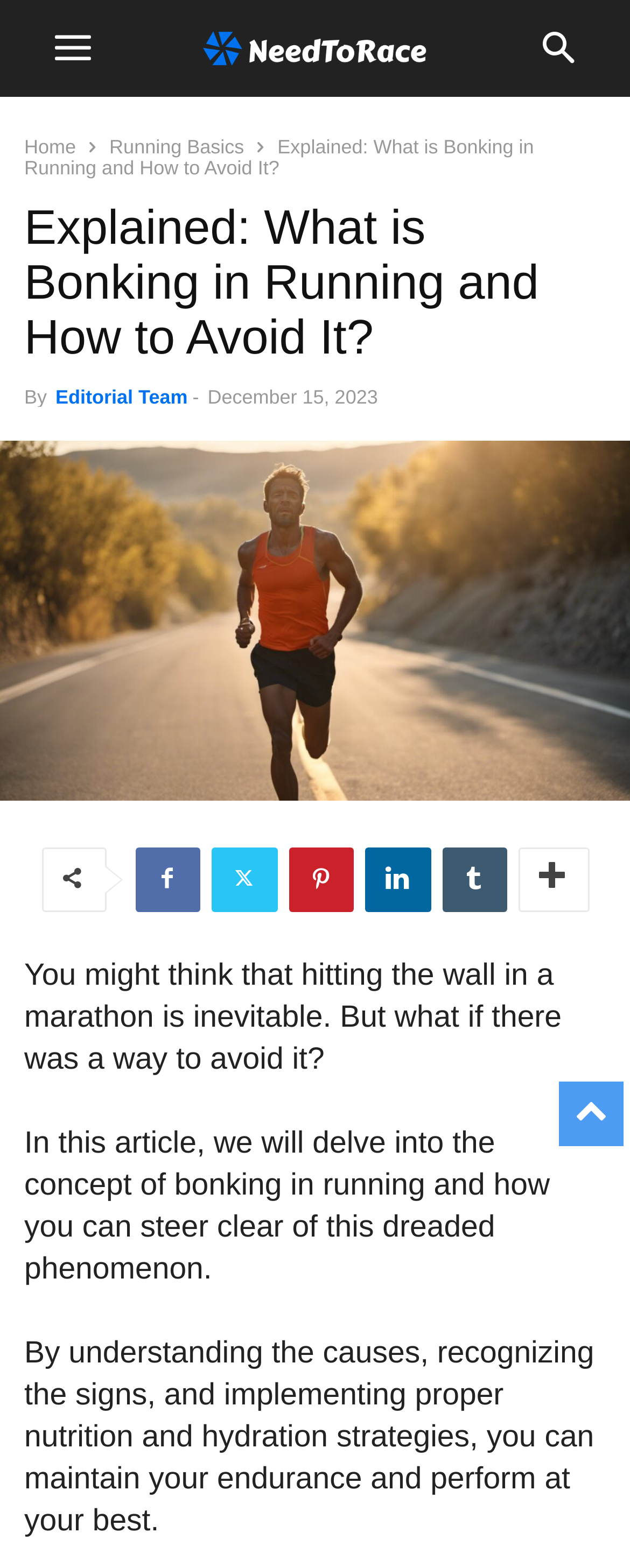Could you identify the text that serves as the heading for this webpage?

Explained: What is Bonking in Running and How to Avoid It?